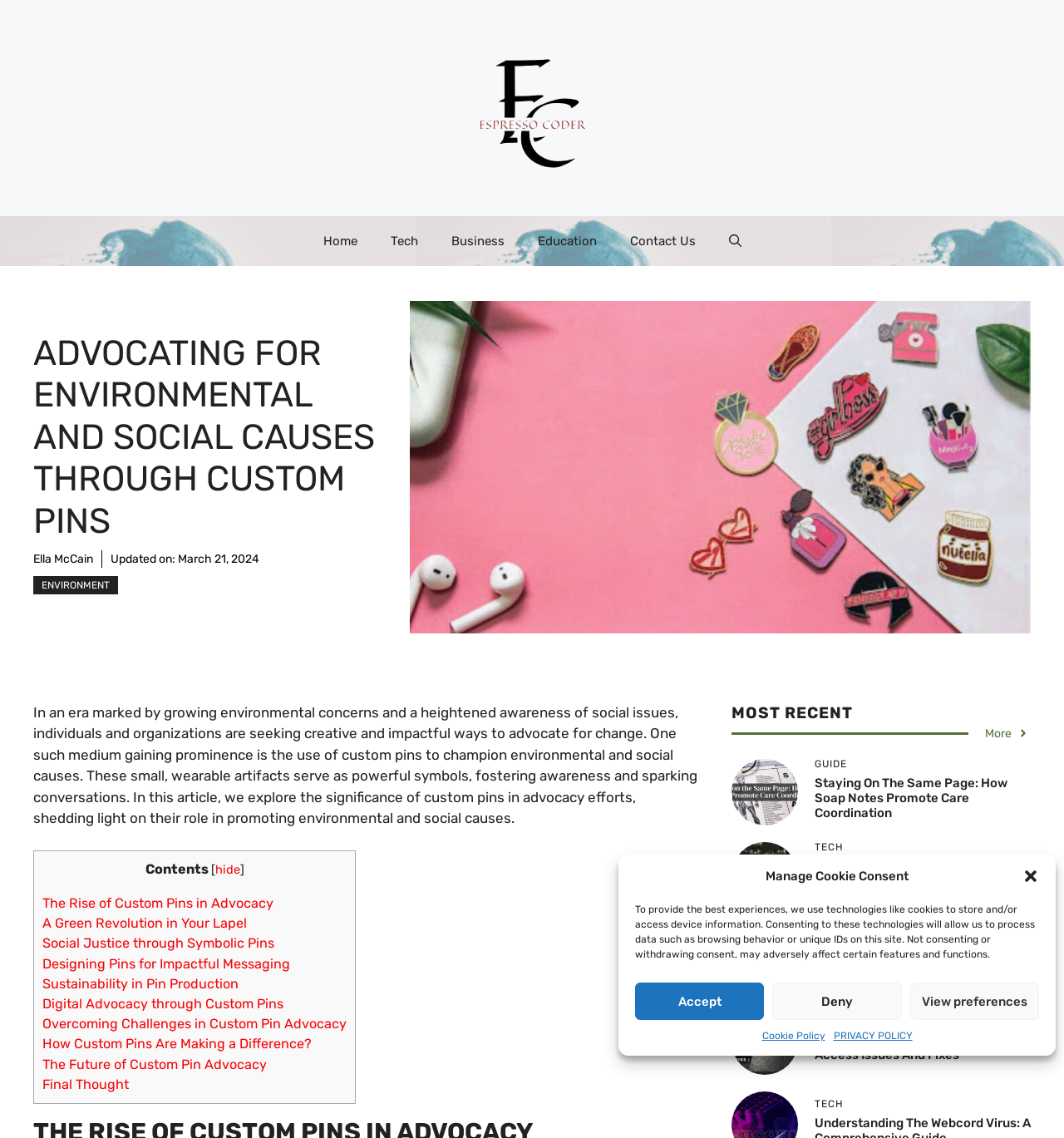Identify the bounding box coordinates of the clickable region required to complete the instruction: "Click the 'Home' link". The coordinates should be given as four float numbers within the range of 0 and 1, i.e., [left, top, right, bottom].

[0.288, 0.19, 0.351, 0.234]